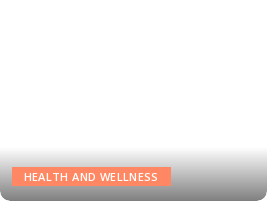Please analyze the image and give a detailed answer to the question:
What is the purpose of the 'HEALTH AND WELLNESS' button?

The button serves as an interactive element on the webpage, inviting users to explore content related to health and wellness topics, and its design emphasizes accessibility and usability, encouraging engagement with various articles and resources in the health sector.